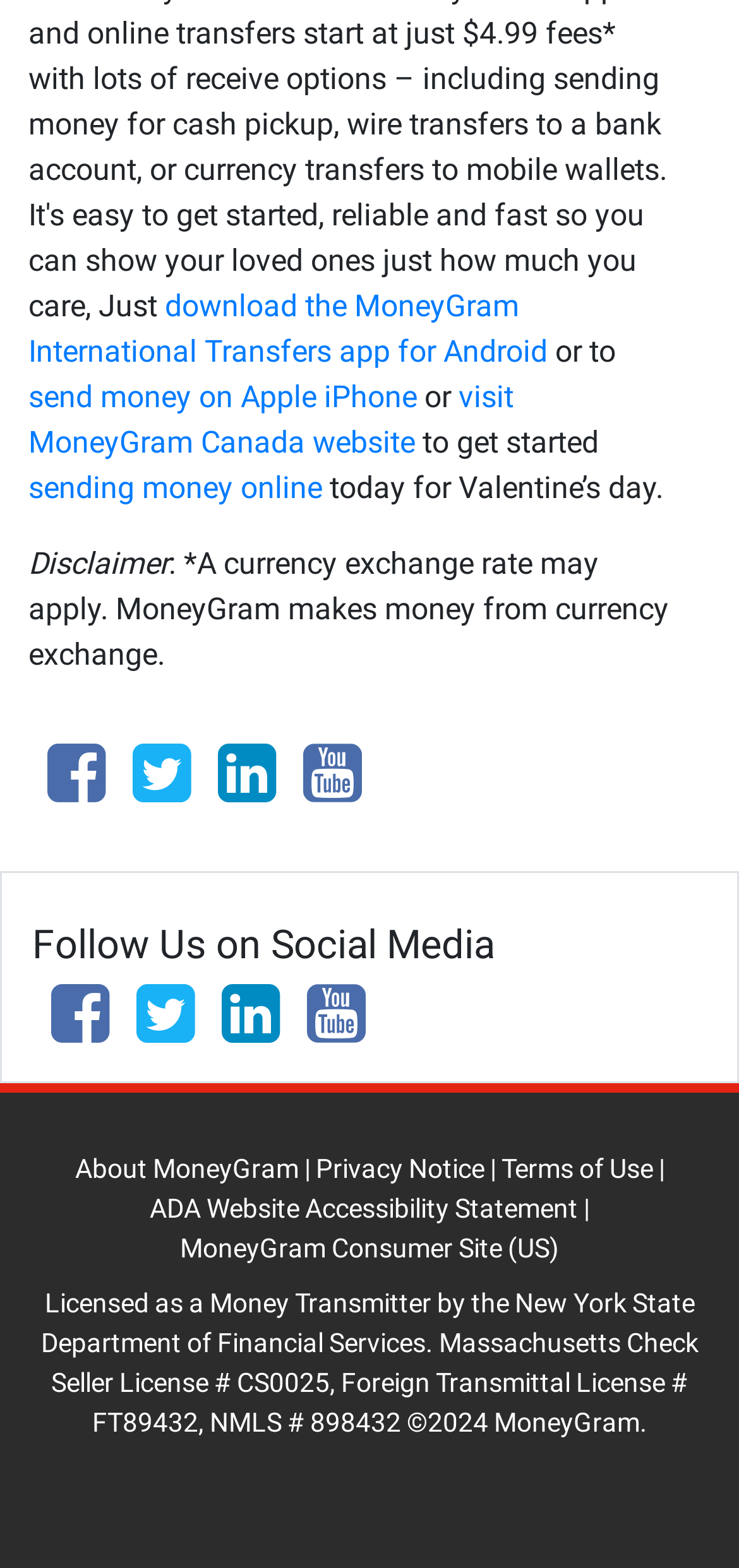Provide the bounding box coordinates for the area that should be clicked to complete the instruction: "download the MoneyGram International Transfers app for Android".

[0.038, 0.183, 0.741, 0.235]